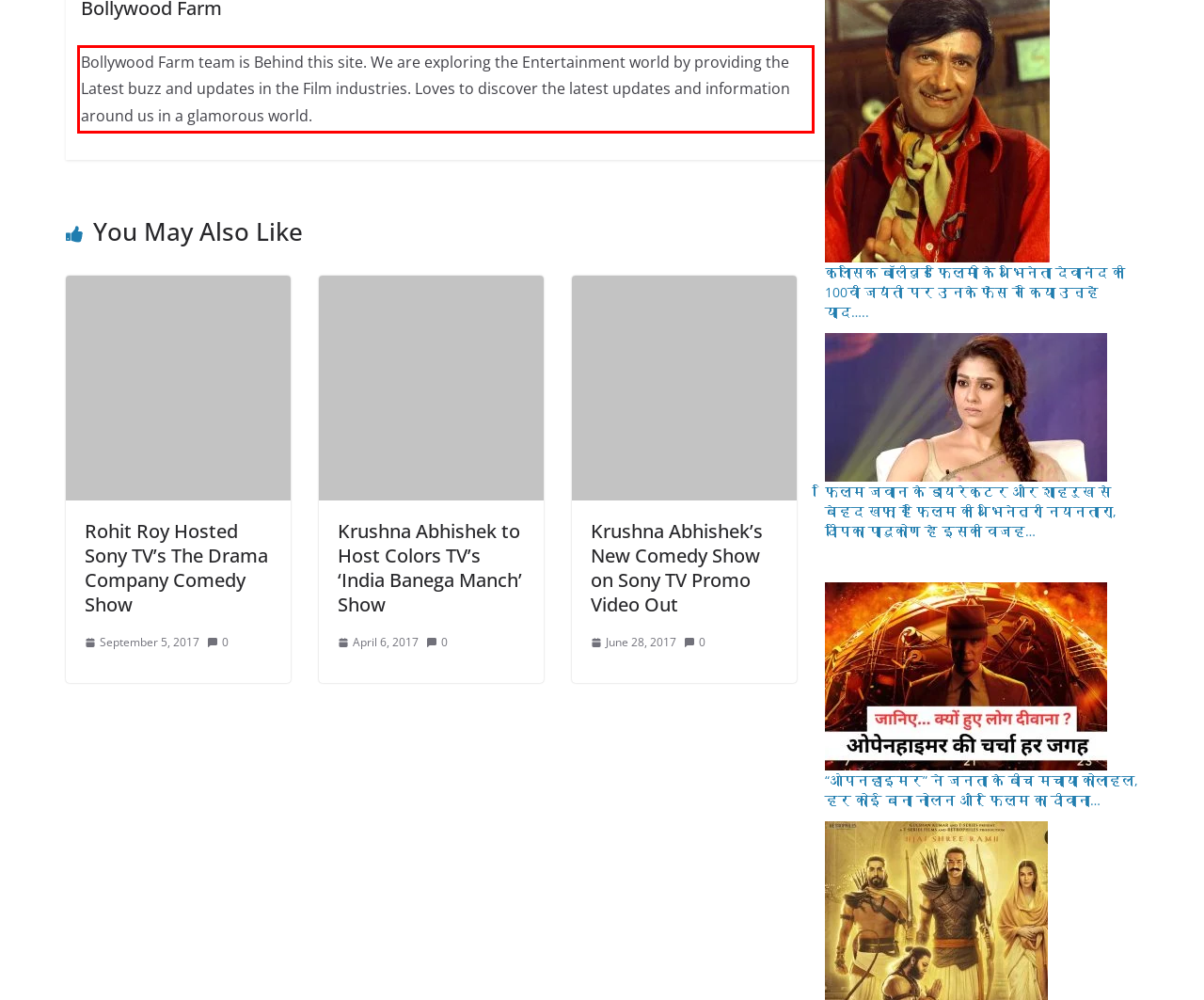With the given screenshot of a webpage, locate the red rectangle bounding box and extract the text content using OCR.

Bollywood Farm team is Behind this site. We are exploring the Entertainment world by providing the Latest buzz and updates in the Film industries. Loves to discover the latest updates and information around us in a glamorous world.